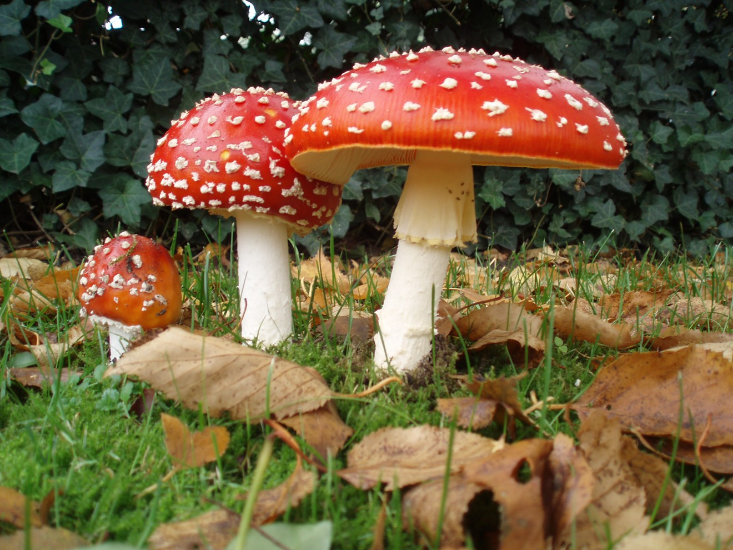Describe the image with as much detail as possible.

The image captures a trio of vibrant red mushrooms, characterized by their strikingly bright caps adorned with white speckles. The two larger mushrooms stand prominently, their caps forming a picturesque contrast against a backdrop of lush green grass and fallen autumn leaves. The smallest mushroom, with a slightly more orange hue, adds a charming touch to the scene. The overall setting gives a sense of a serene woodland environment, perfect for exploring the beauty of nature. This image is thematically linked to discussions about the advantages and details surrounding magic mushrooms, as suggested by surrounding text content on the webpage.